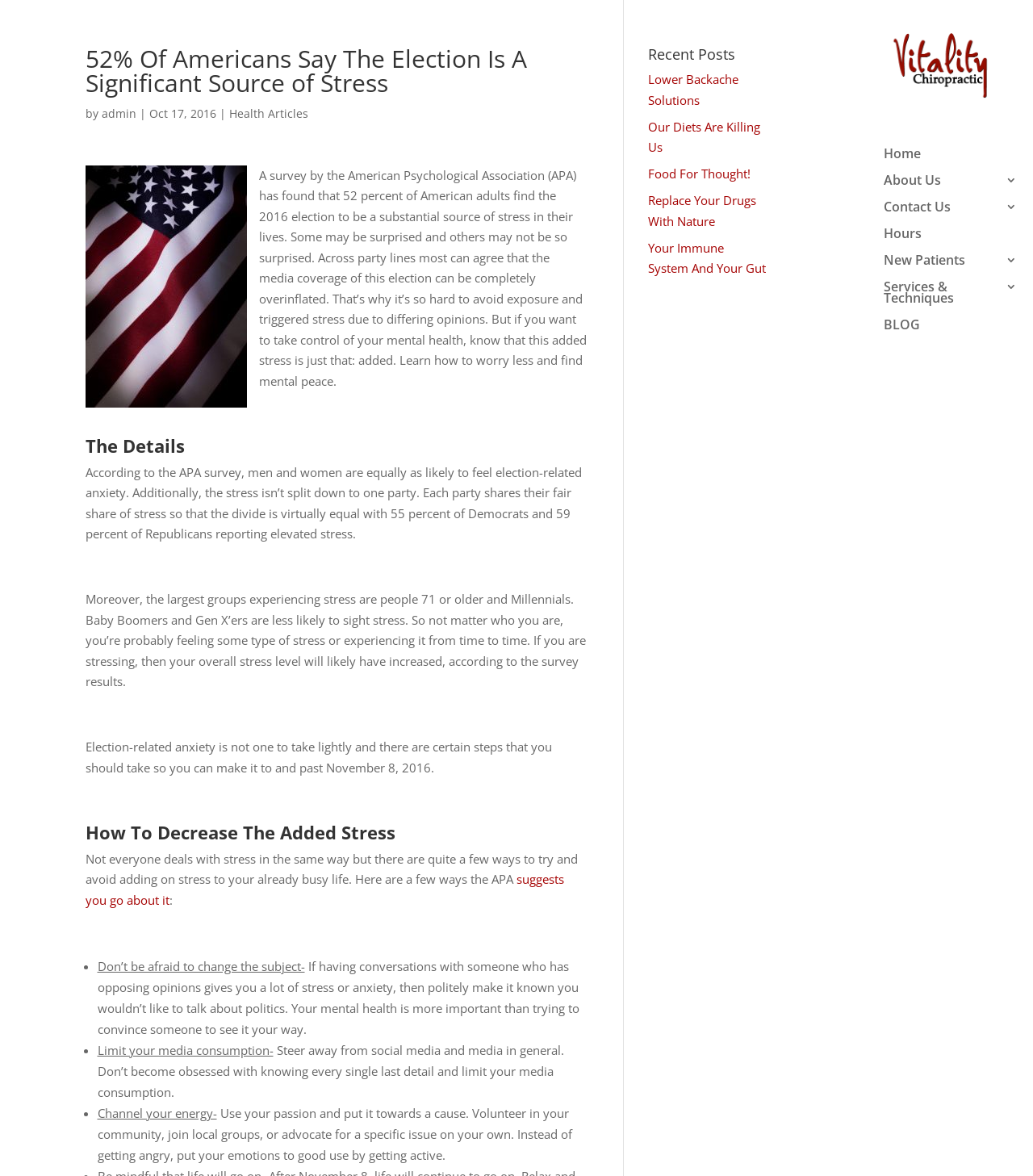Please specify the bounding box coordinates for the clickable region that will help you carry out the instruction: "Click on the 'Home' link".

[0.855, 0.124, 1.0, 0.146]